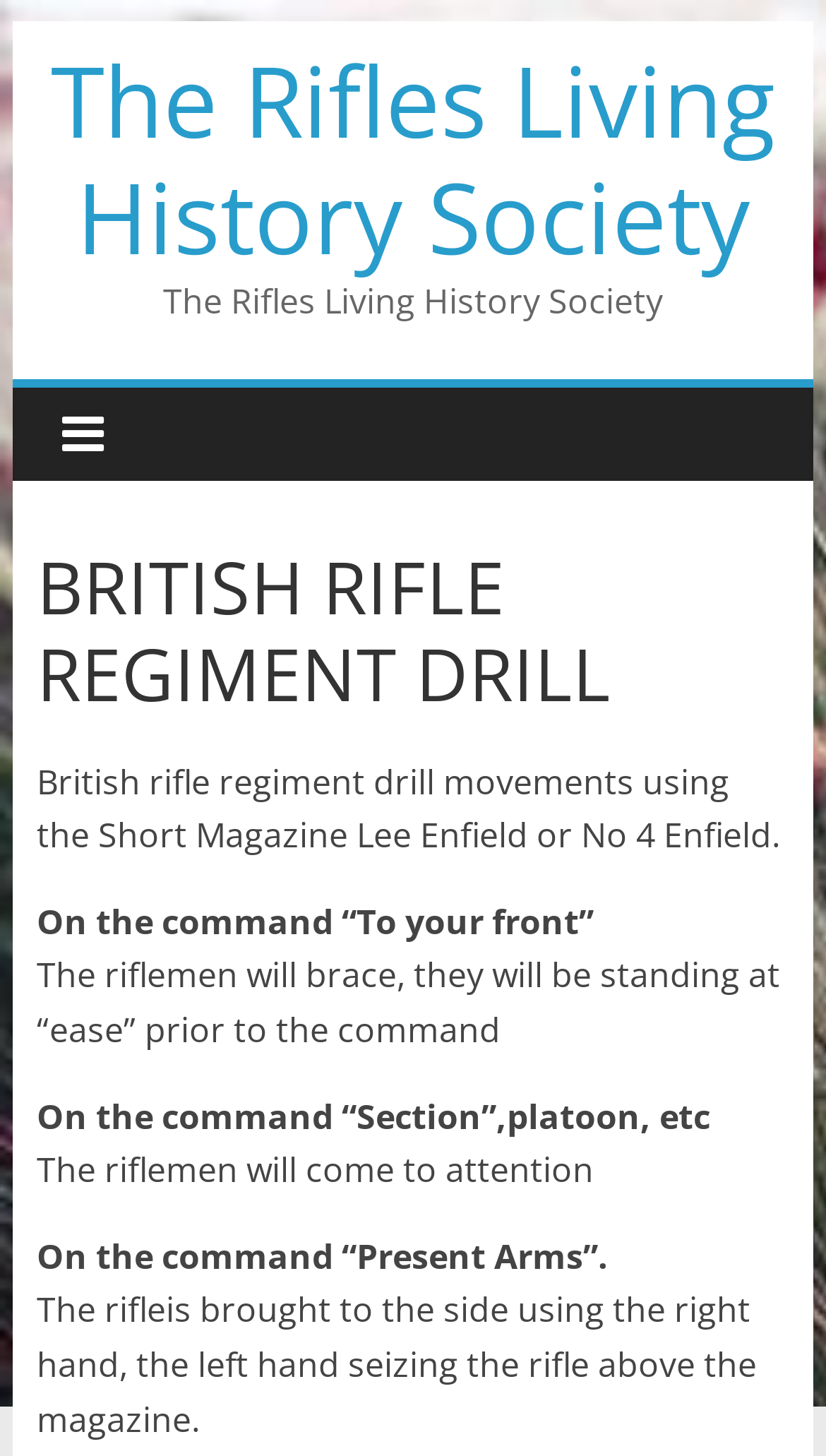What is the initial position of the riflemen?
Can you provide an in-depth and detailed response to the question?

According to the webpage, before the command 'To your front', the riflemen are standing at 'ease', which suggests that this is their initial position before they begin to perform the drill movements.